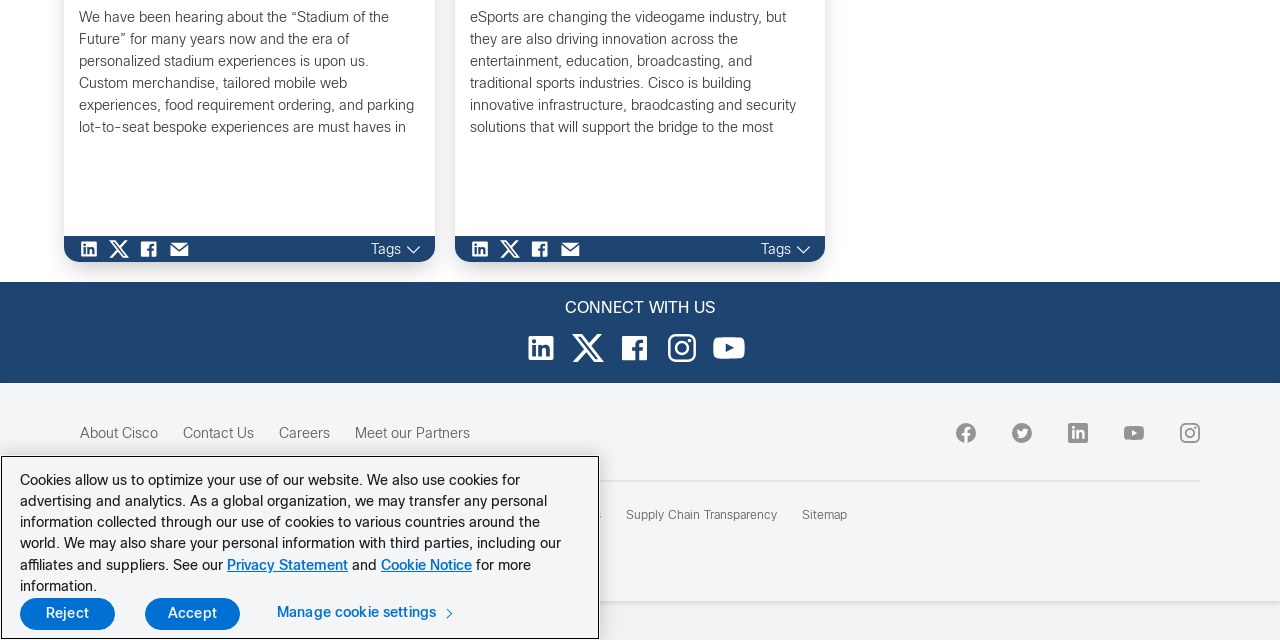Locate the bounding box for the described UI element: "Careers". Ensure the coordinates are four float numbers between 0 and 1, formatted as [left, top, right, bottom].

[0.218, 0.668, 0.258, 0.688]